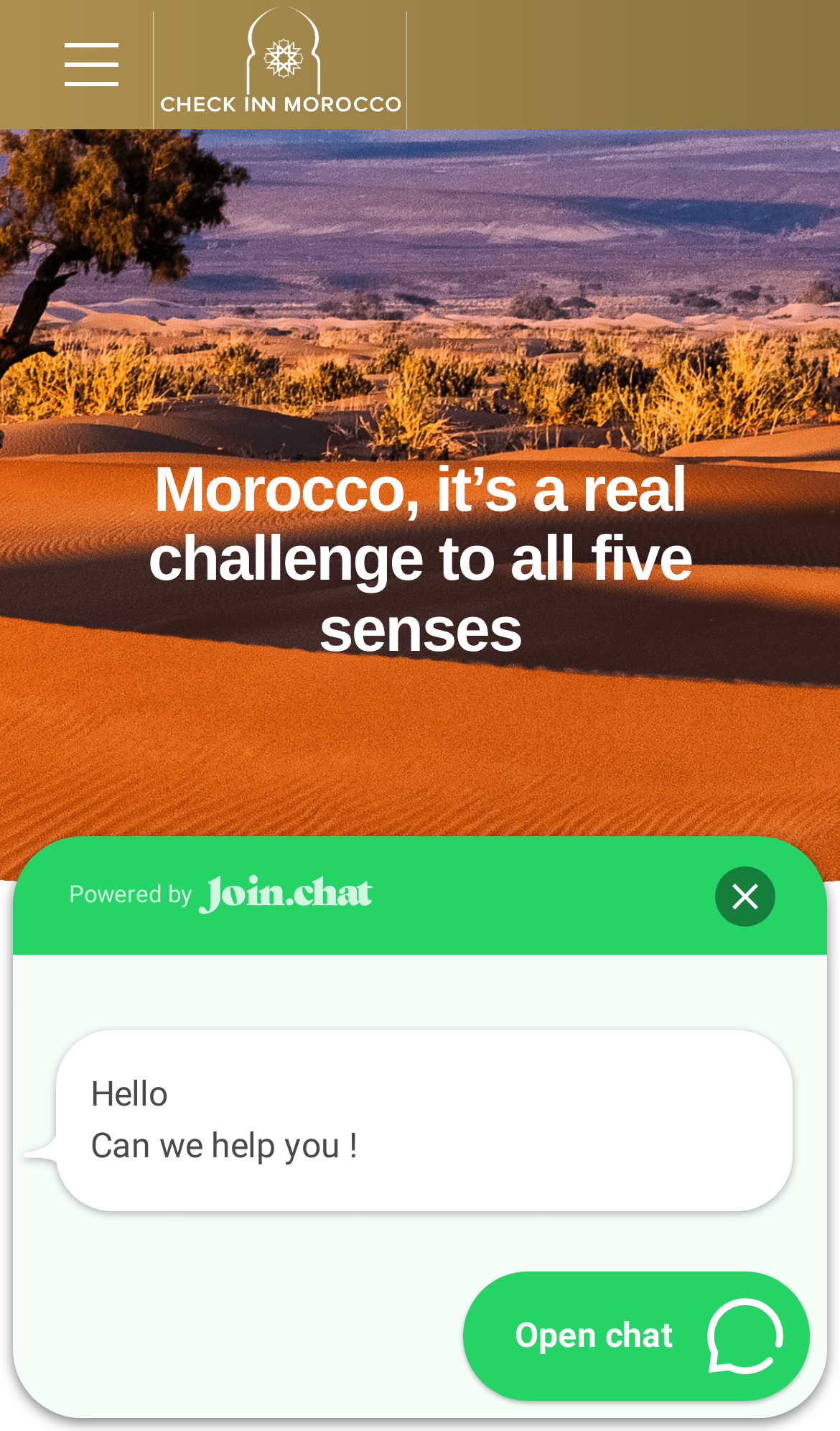Using the provided element description: "alt="Check In Morocco"", identify the bounding box coordinates. The coordinates should be four floats between 0 and 1 in the order [left, top, right, bottom].

[0.182, 0.0, 0.484, 0.09]